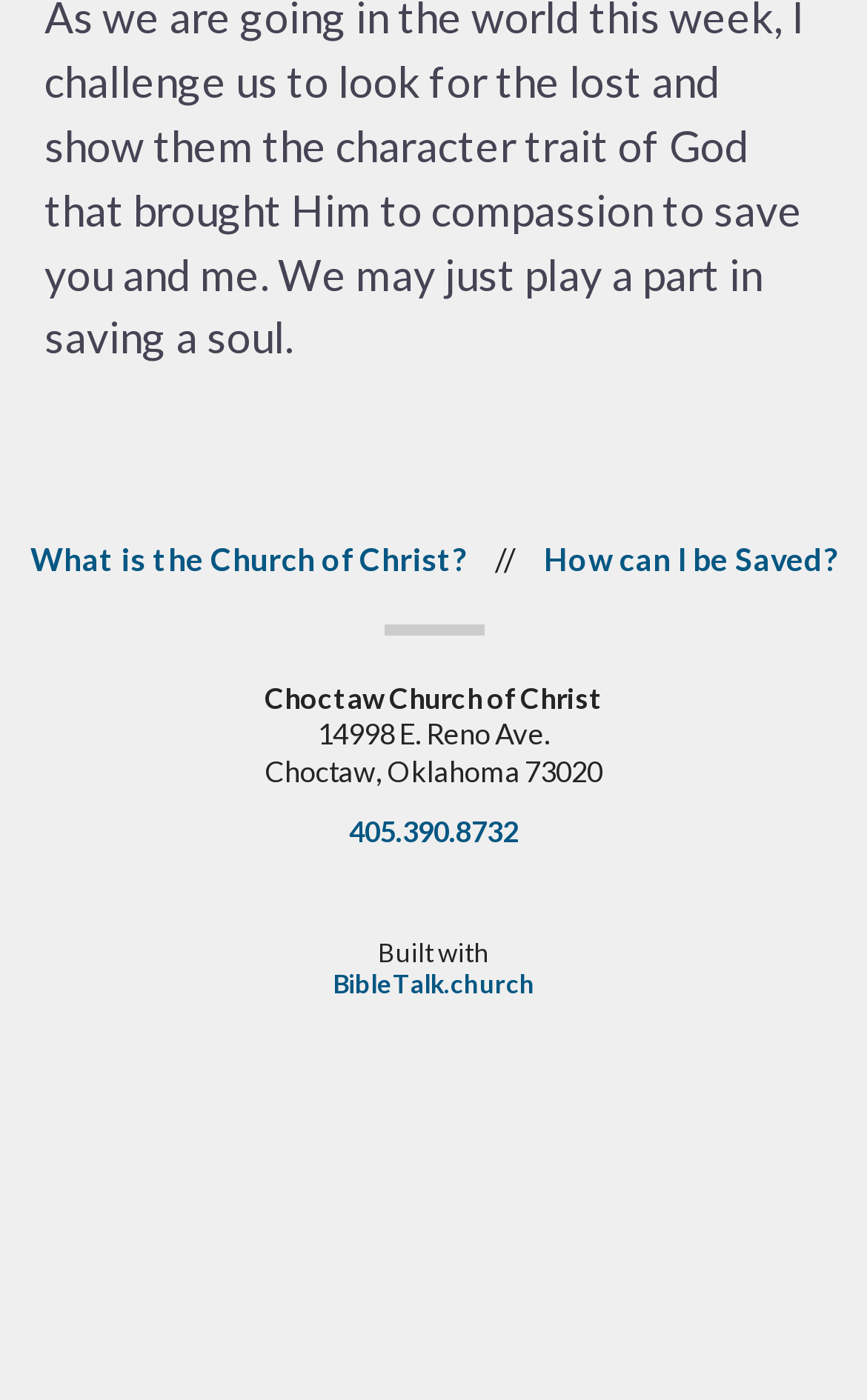How many links are there on the webpage?
Refer to the image and give a detailed response to the question.

I counted the number of link elements on the webpage, including 'What is the Church of Christ?', 'How can I be Saved?', '405.390.8732', and 'BibleTalk.church', and found that there are 4 links in total.